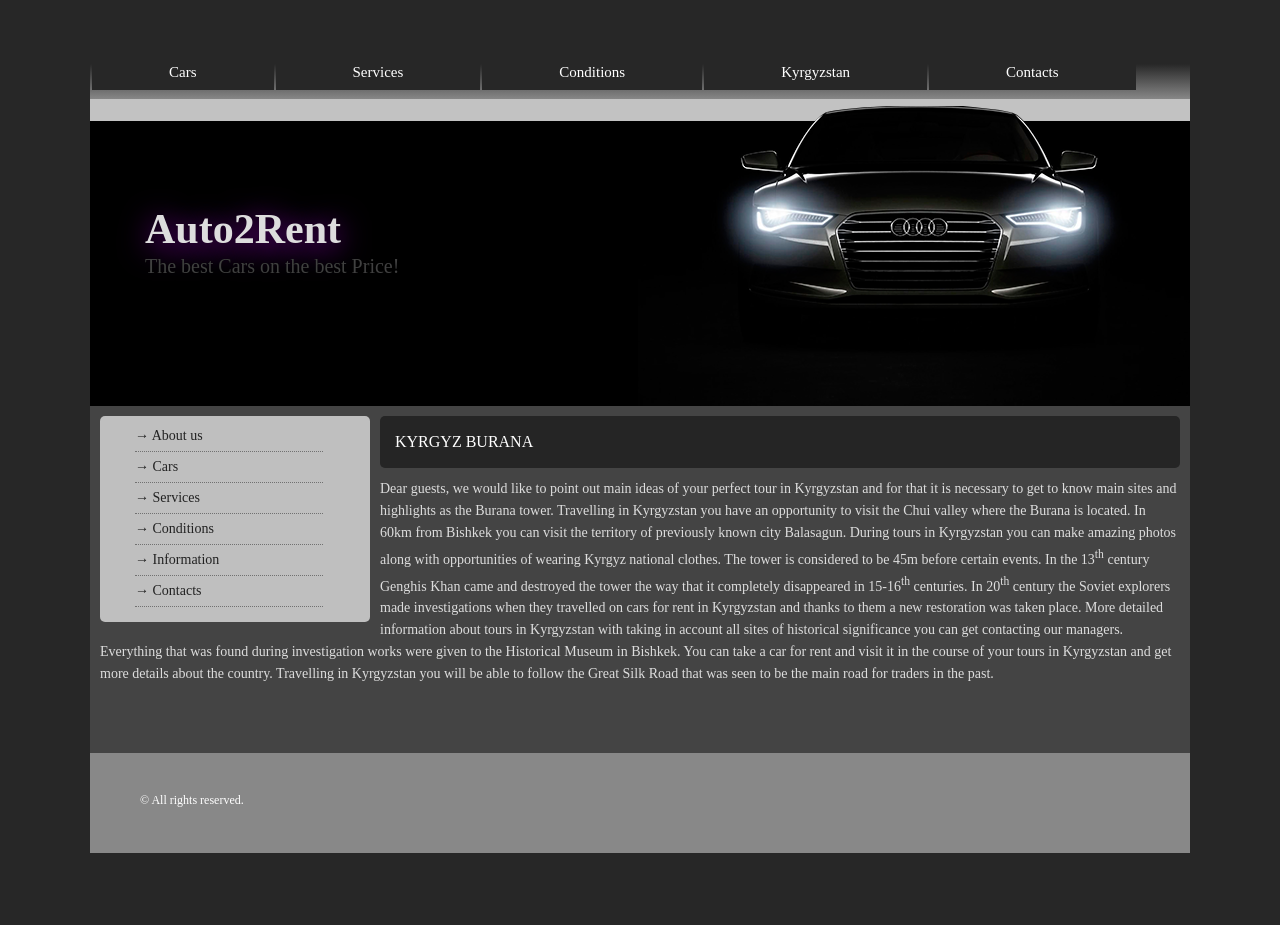Identify the bounding box coordinates of the element that should be clicked to fulfill this task: "Read about Installing connectors". The coordinates should be provided as four float numbers between 0 and 1, i.e., [left, top, right, bottom].

None